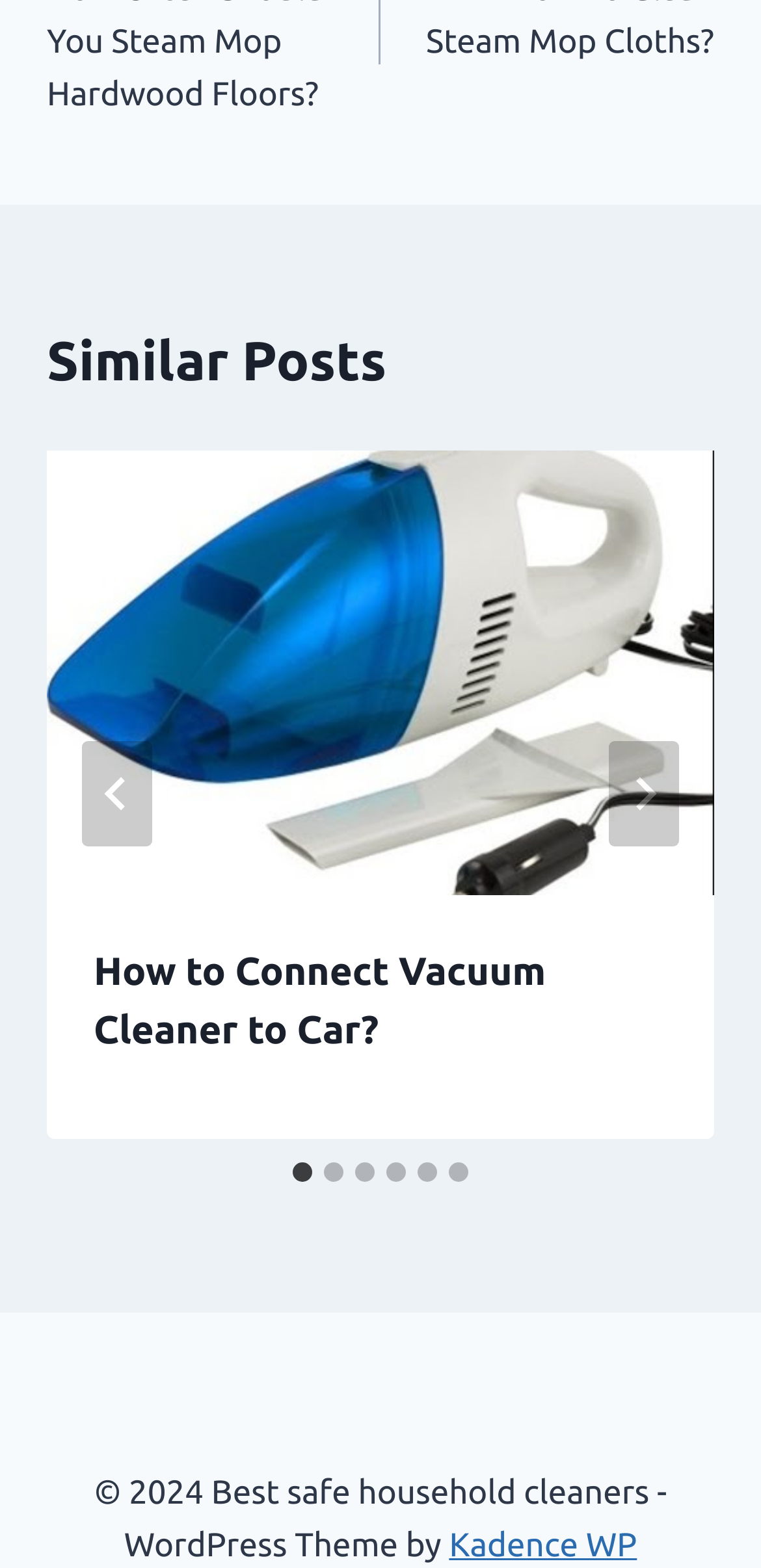How many slides are there in total?
Using the image, respond with a single word or phrase.

6